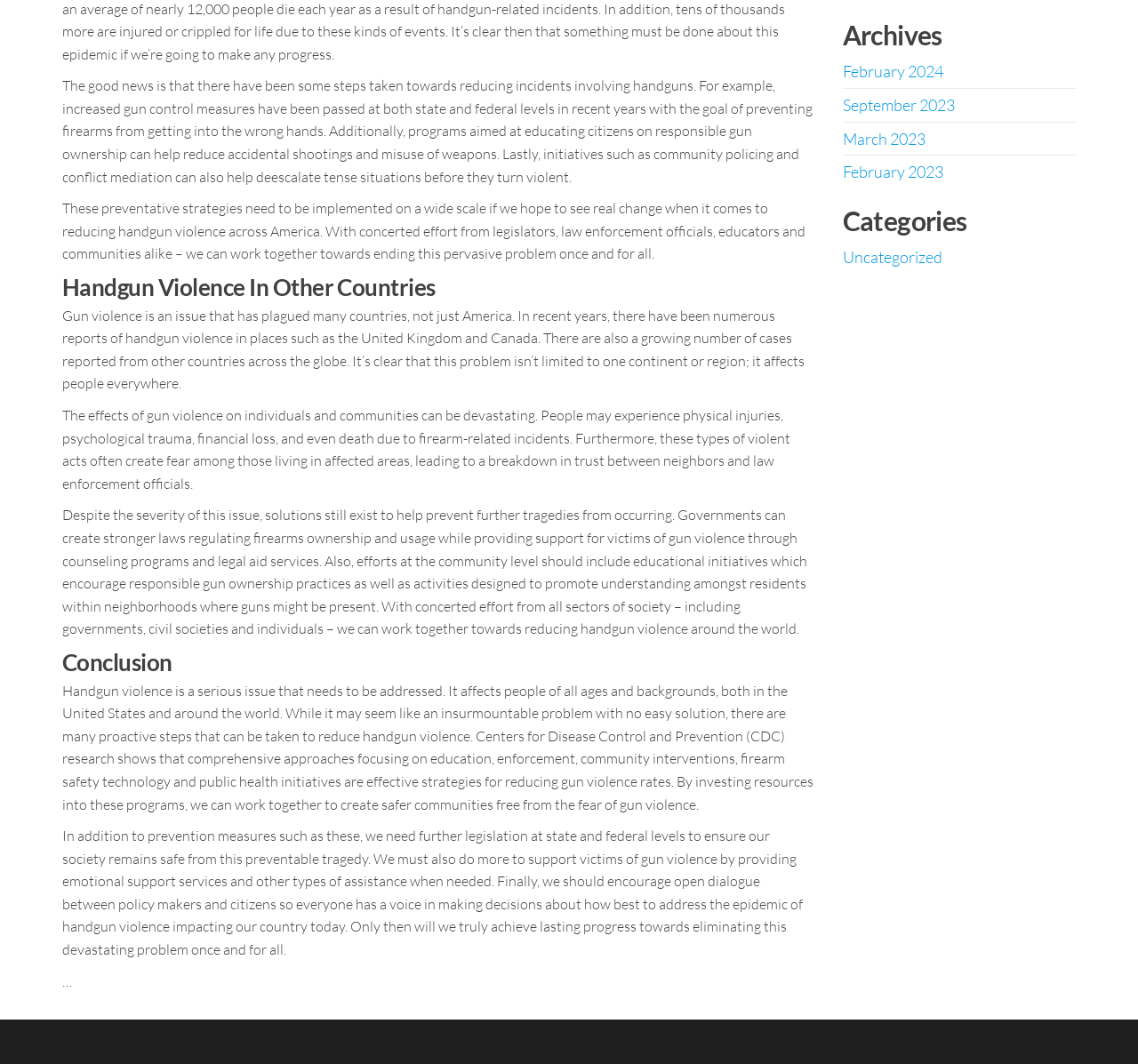Return the bounding box coordinates of the UI element that corresponds to this description: "title="Share this on LinkedIn"". The coordinates must be given as four float numbers in the range of 0 and 1, [left, top, right, bottom].

None